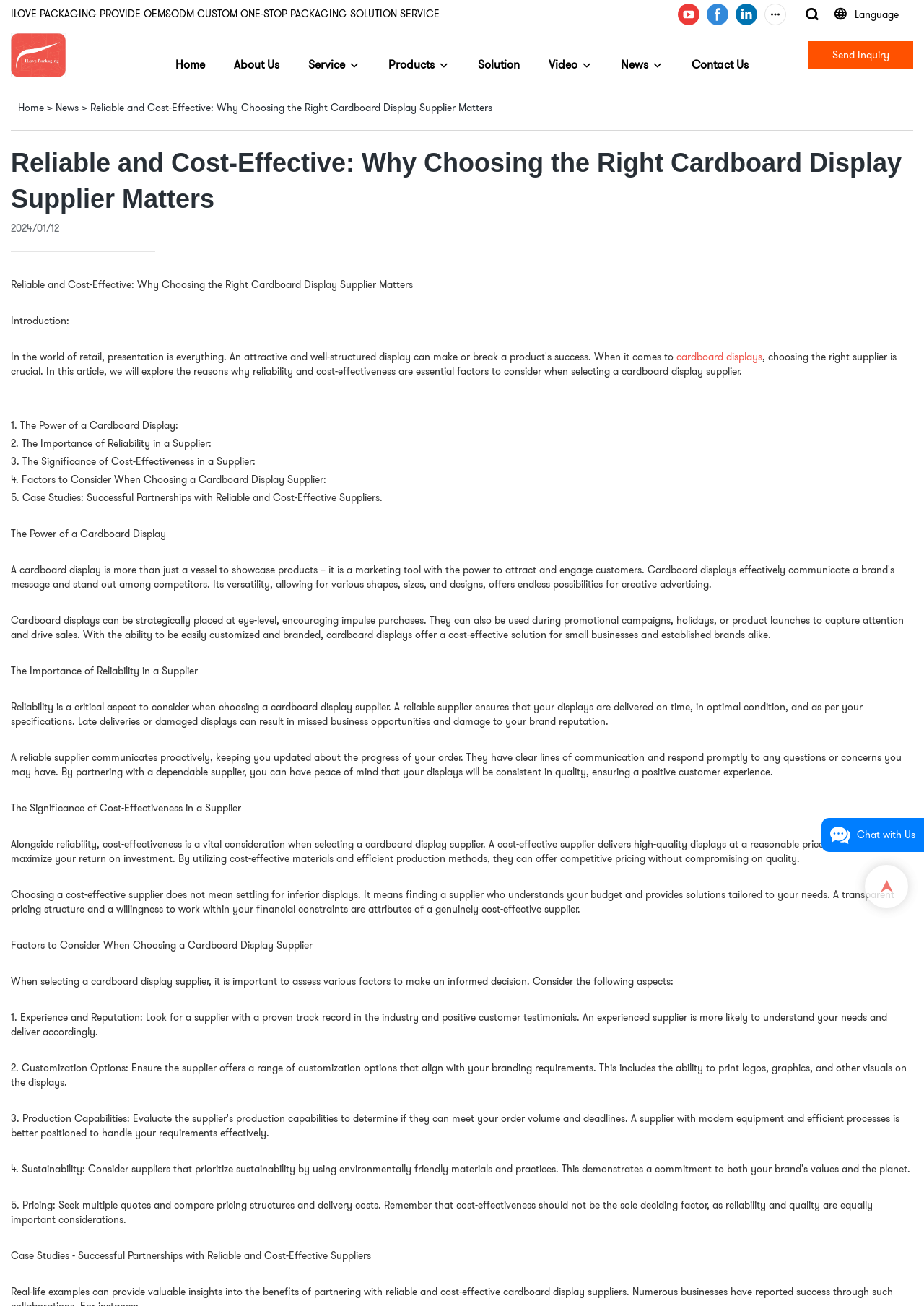Determine the bounding box coordinates for the HTML element mentioned in the following description: "cardboard displays". The coordinates should be a list of four floats ranging from 0 to 1, represented as [left, top, right, bottom].

[0.732, 0.268, 0.825, 0.279]